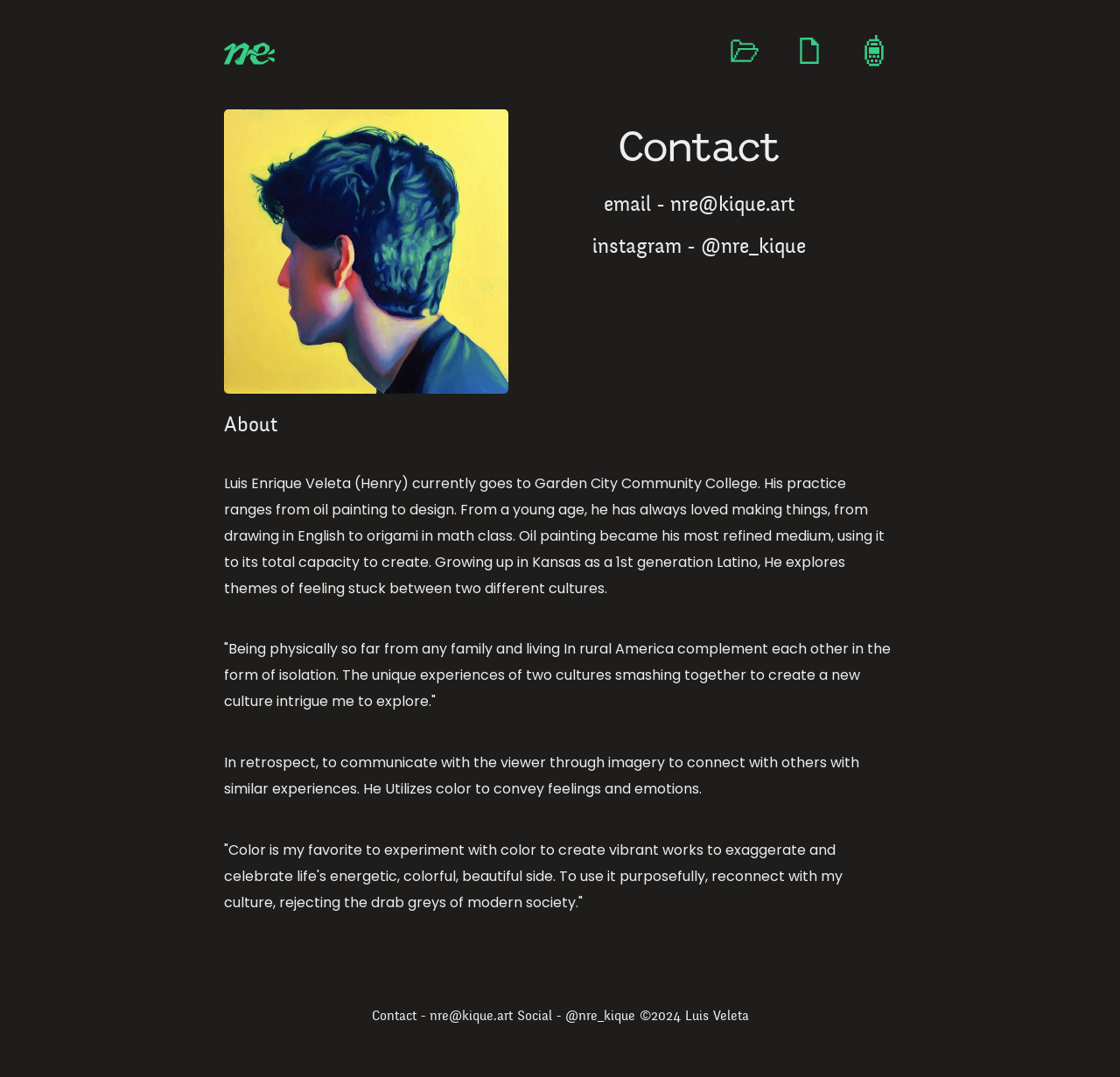Respond with a single word or phrase to the following question: What is the theme explored in the artist's work?

feeling stuck between two cultures